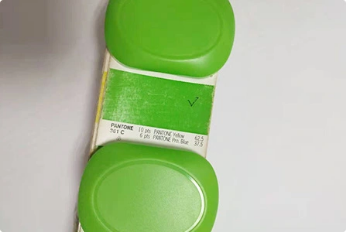Provide a comprehensive description of the image.

The image features a sample of colors for a pedometer product, prominently displaying two green color swatches placed on a product specification card. The card indicates professional Pantone colors, specifically referencing "Pantone 10" and details like "Pantone Yellow" and "Pantone Process Blue," which suggest attention to precise color matching for production. This visual is indicative of the quality control measures necessary to ensure that customized colors meet strict specifications during manufacturing. It highlights the significance of consistency in color representation as emphasized in the operational challenges mentioned in the context of sourcing pedometers.